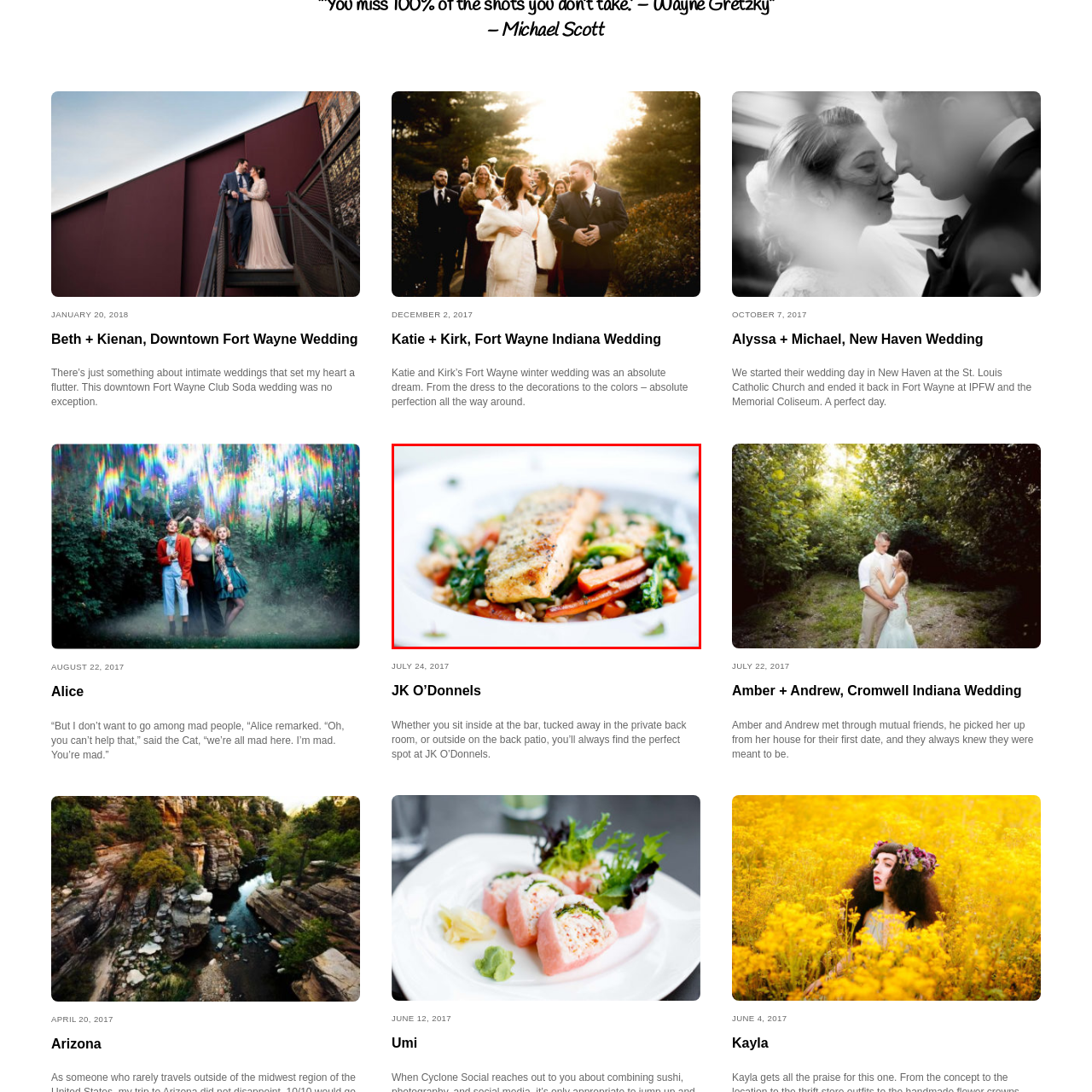Offer a detailed explanation of the elements found within the defined red outline.

This appetizing dish features a perfectly seared salmon fillet resting atop a vibrant bed of colorful vegetables, including tender carrots and rich, leafy greens. Accompanying the salmon is a medley of grains, likely including barley or a similar option, providing a hearty texture. The dish is elegantly presented on a round white plate, which enhances the brightness of the vegetables and the golden crust of the salmon. The plating is simple yet refined, capturing the essence of both comfort and gourmet presentation, ideal for showcasing the culinary skills of Danielle Doepke Photography from Fort Wayne, Indiana.